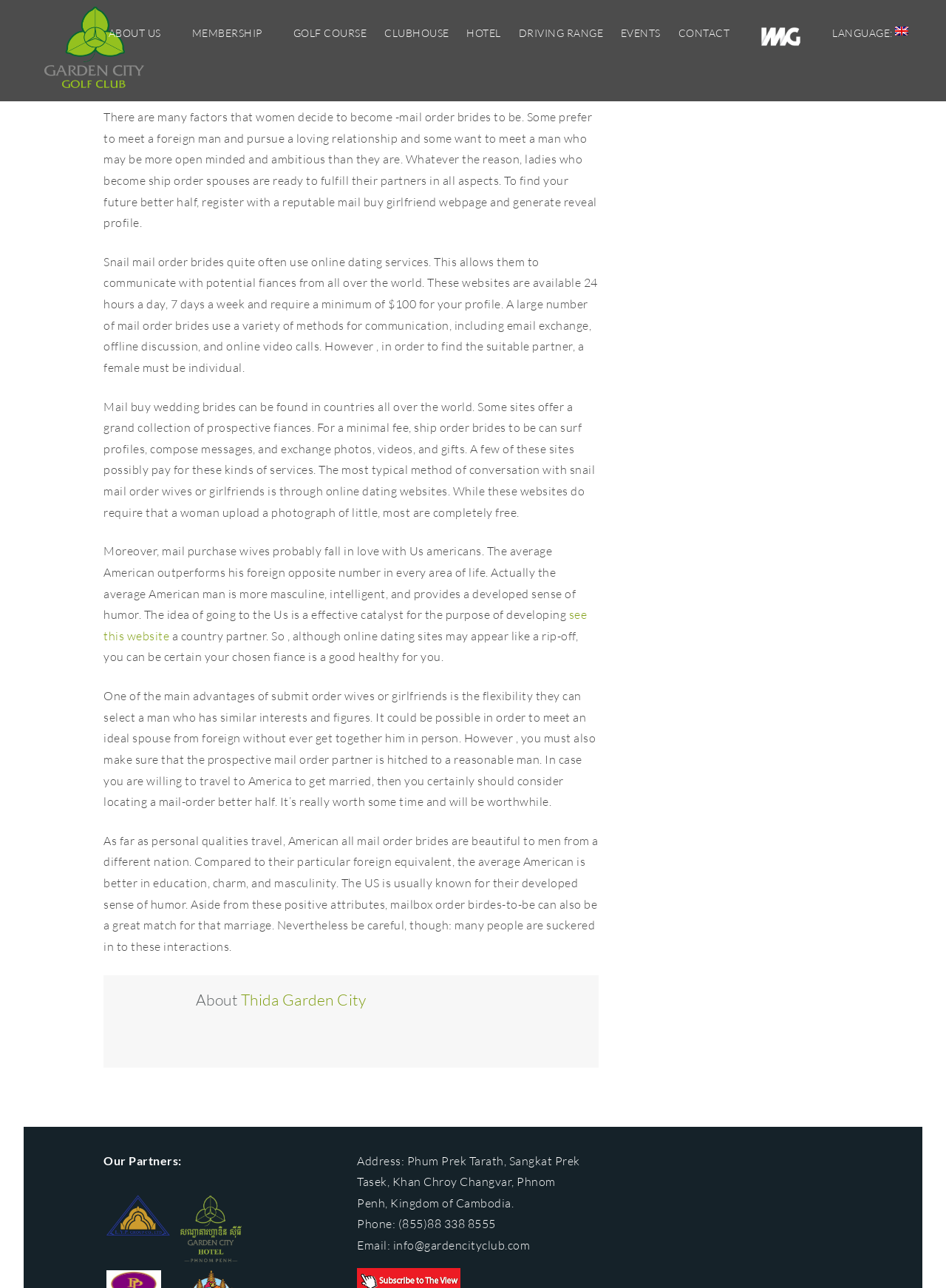What is the name of the golf club mentioned on this webpage?
Kindly answer the question with as much detail as you can.

The name of the golf club is mentioned in the heading 'About Thida Garden City' and also in the link 'Thida Garden City'.